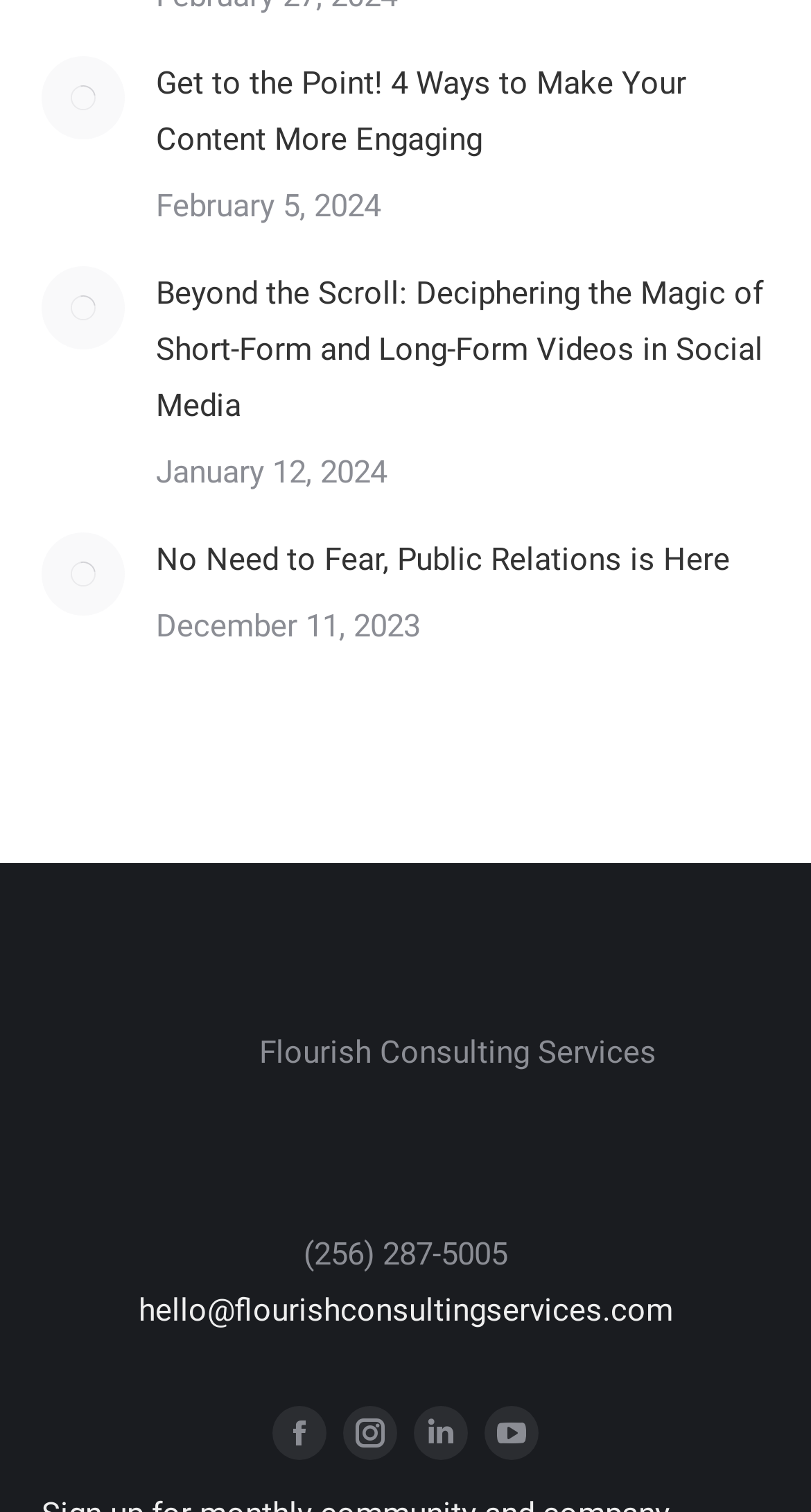Could you specify the bounding box coordinates for the clickable section to complete the following instruction: "View the greenTreeMarketing website"?

[0.191, 0.725, 0.319, 0.75]